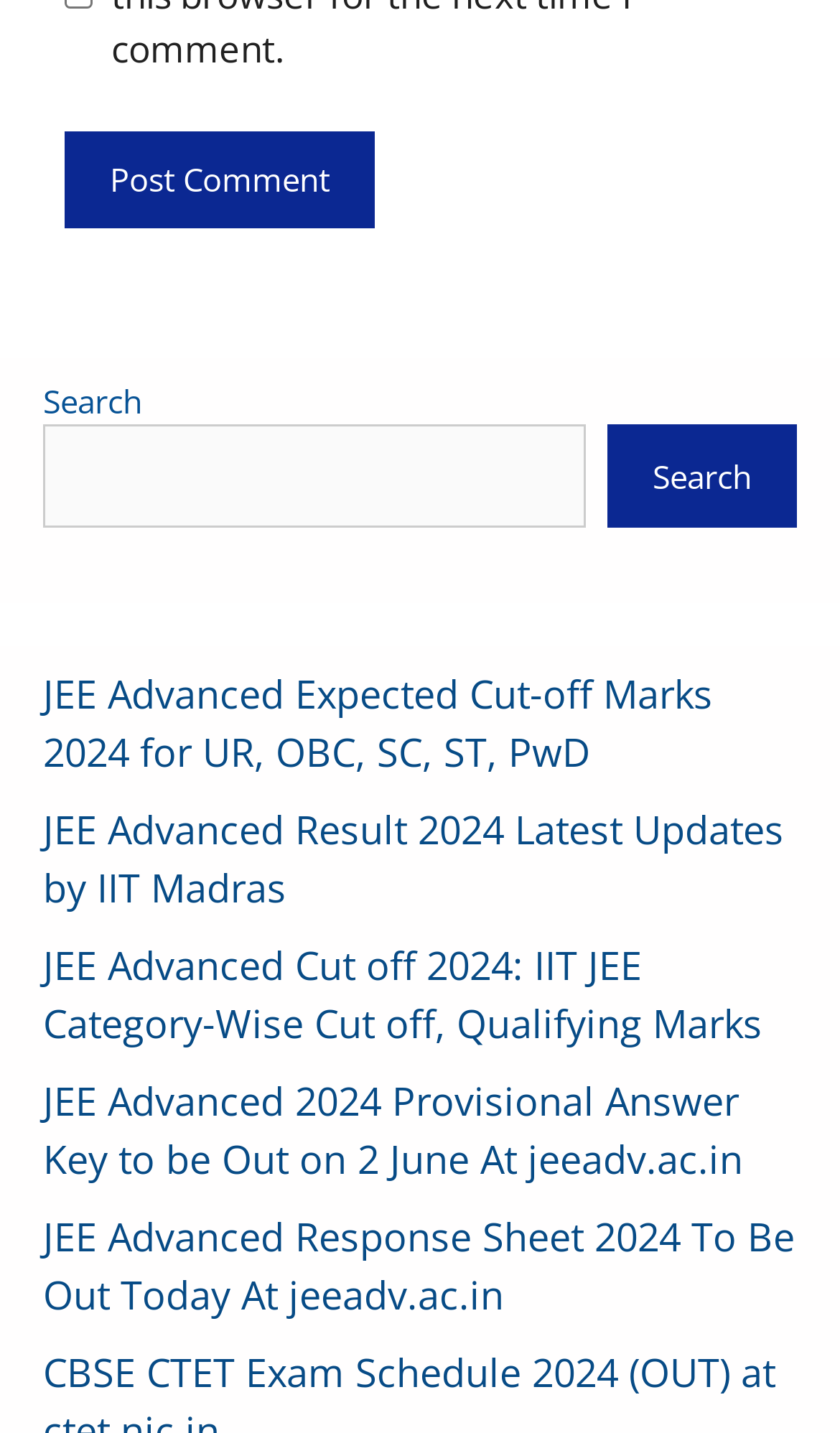Please identify the coordinates of the bounding box for the clickable region that will accomplish this instruction: "Read about JEE Advanced Expected Cut-off Marks 2024".

[0.051, 0.466, 0.849, 0.542]